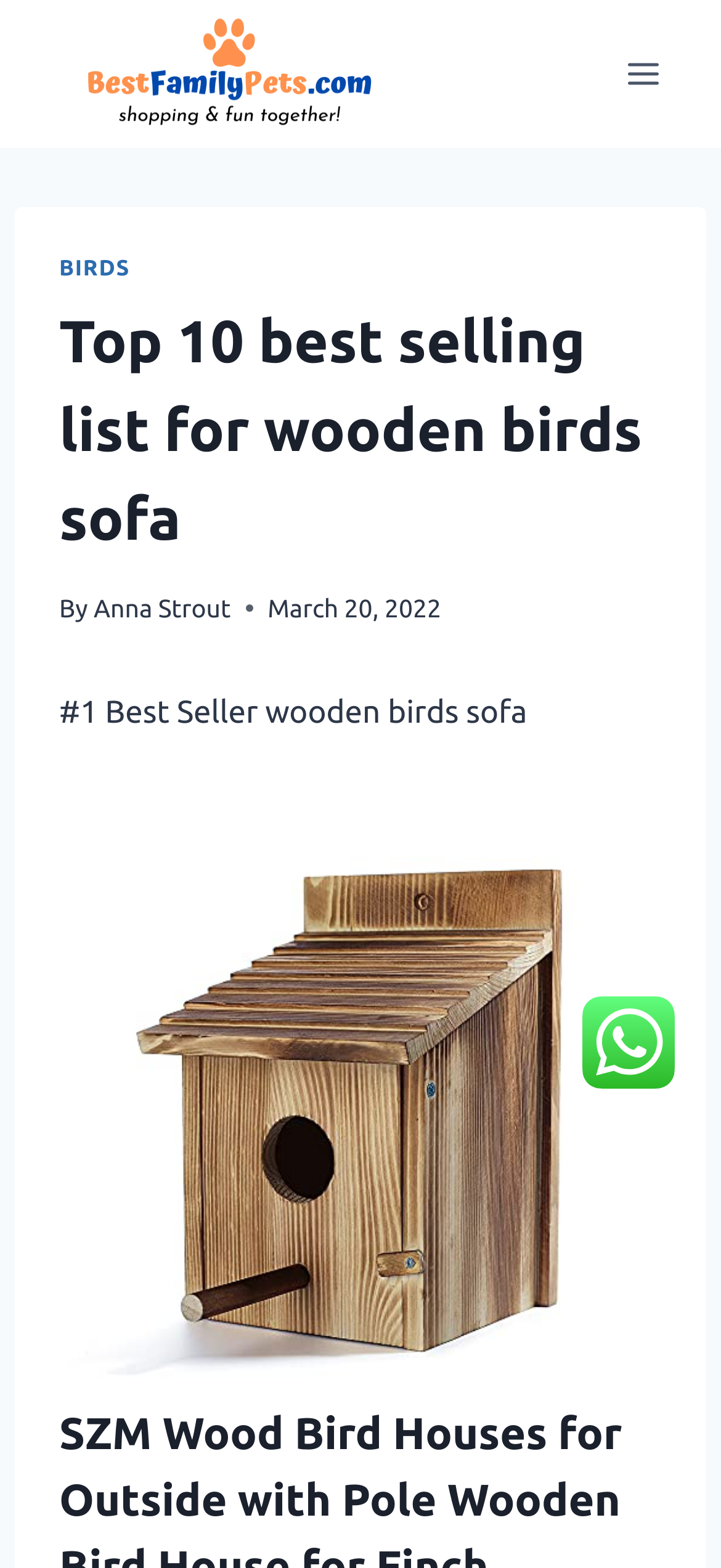How many images are on the webpage?
Your answer should be a single word or phrase derived from the screenshot.

3